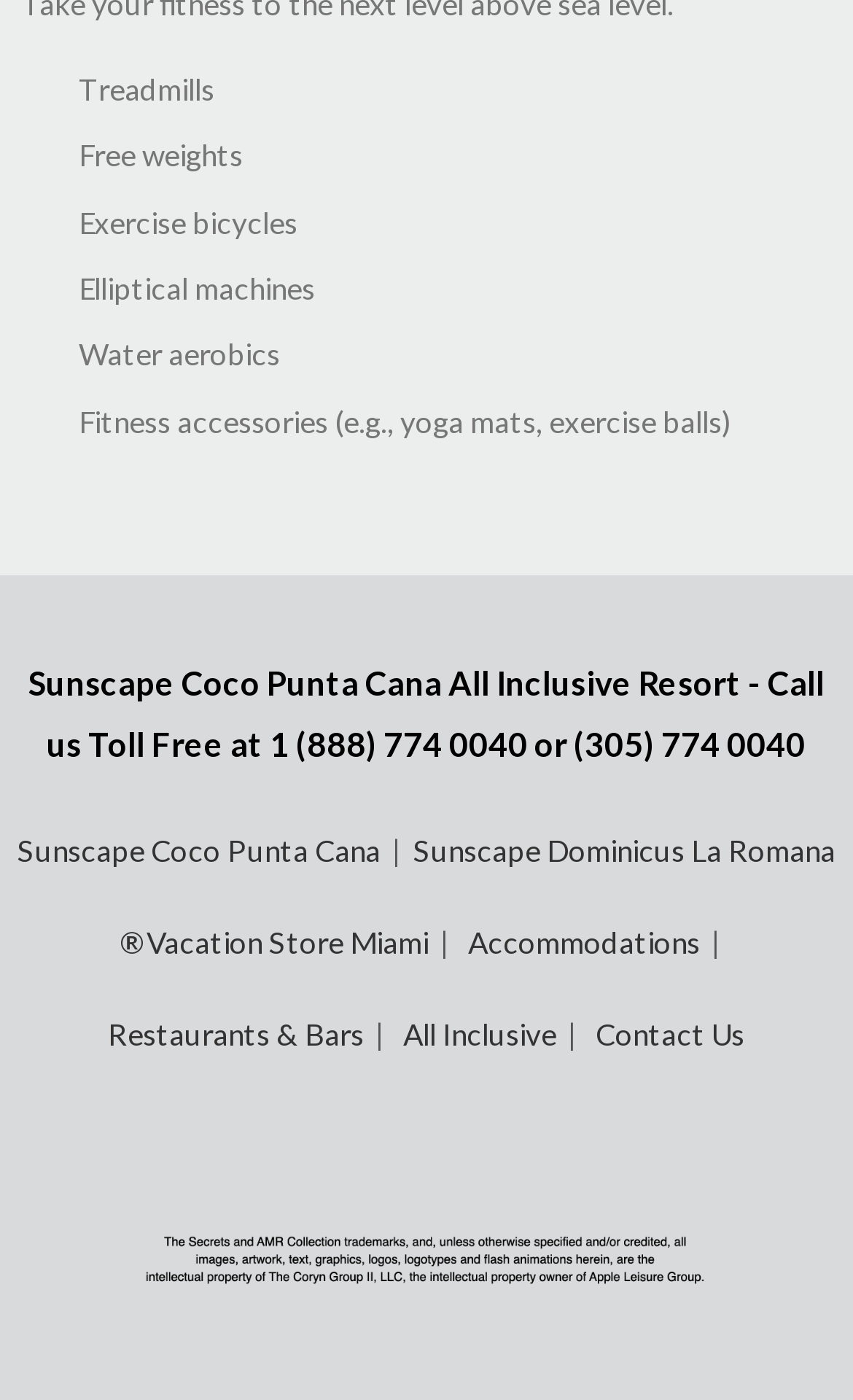What is the category of the 'Accommodations' link?
Please provide a comprehensive answer based on the information in the image.

I found a link element labeled 'Accommodations', which is likely to navigate to a page with information about the accommodations available at the resort. This link is categorized under resort information.